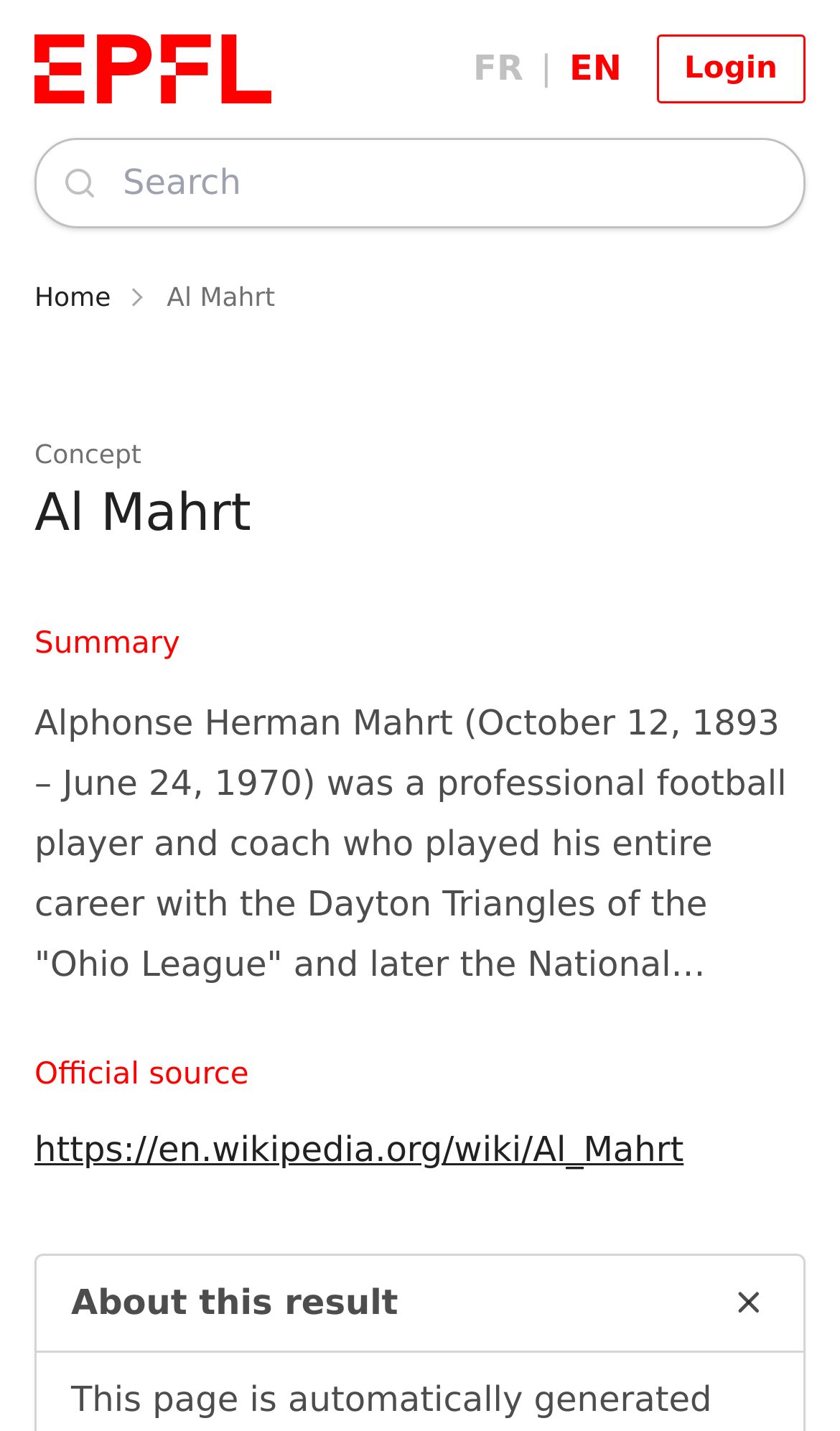Determine the bounding box coordinates for the UI element described. Format the coordinates as (top-left x, top-left y, bottom-right x, bottom-right y) and ensure all values are between 0 and 1. Element description: placeholder="Search"

[0.146, 0.11, 0.936, 0.146]